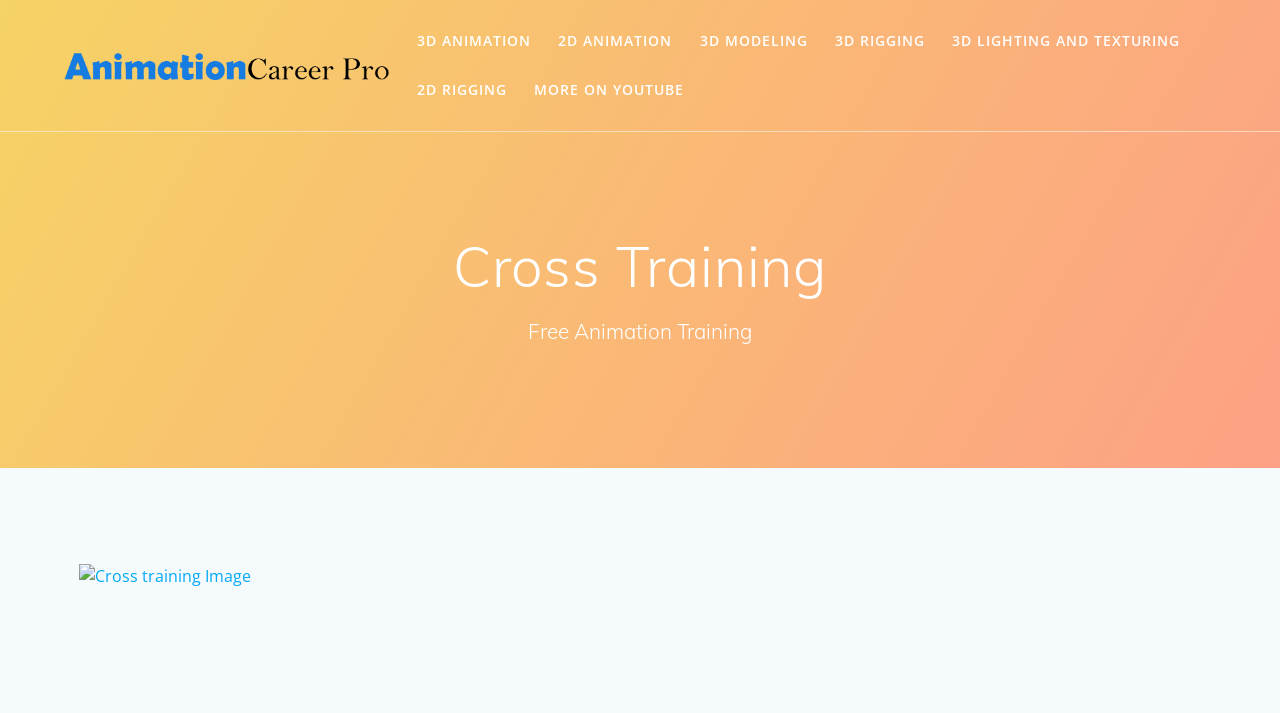Find the bounding box coordinates for the UI element whose description is: "3D Lighting and Texturing". The coordinates should be four float numbers between 0 and 1, in the format [left, top, right, bottom].

[0.744, 0.042, 0.922, 0.073]